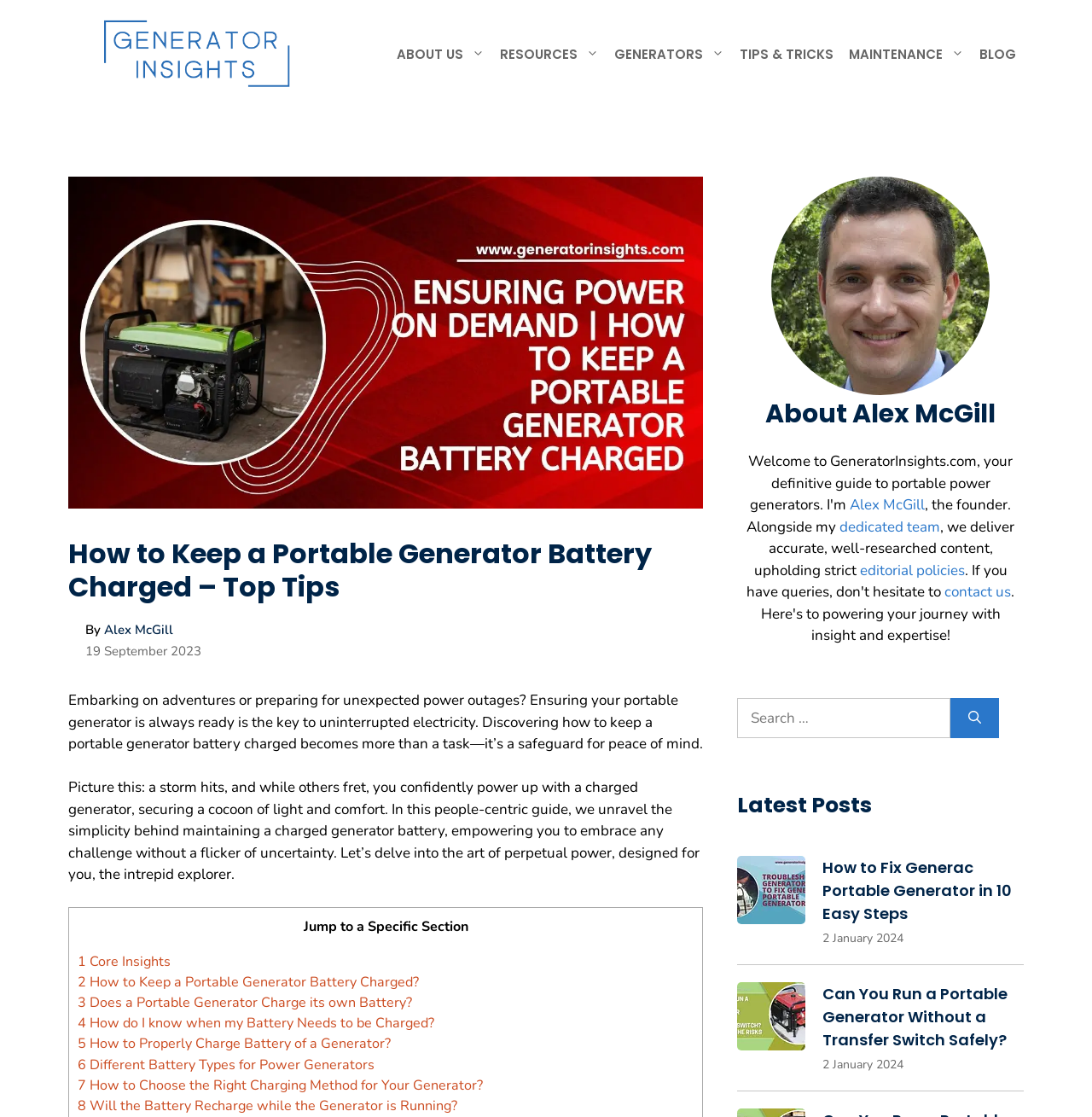Respond with a single word or phrase to the following question: What is the topic of the webpage?

Portable generator battery